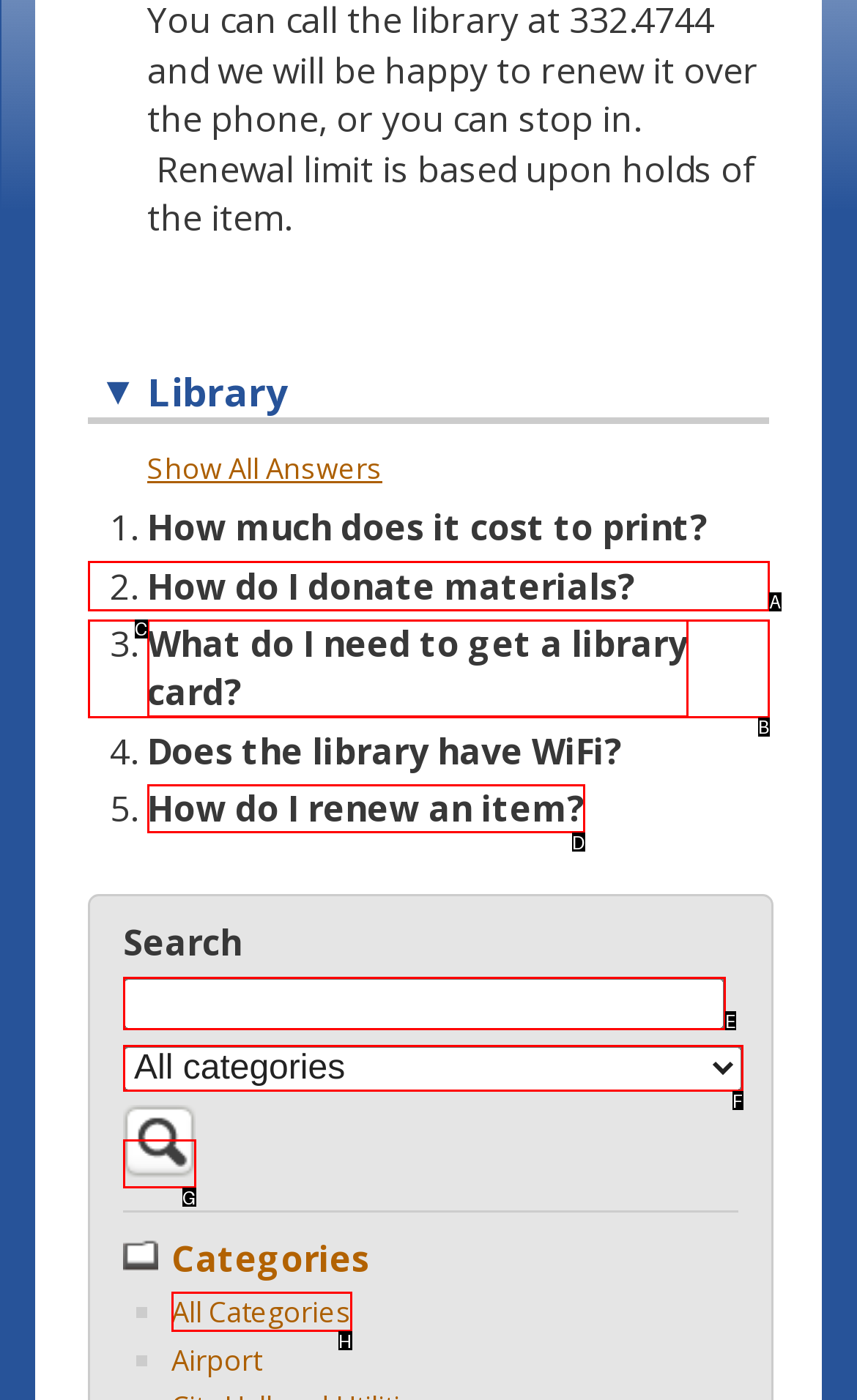Choose the option that matches the following description: All Categories
Reply with the letter of the selected option directly.

H